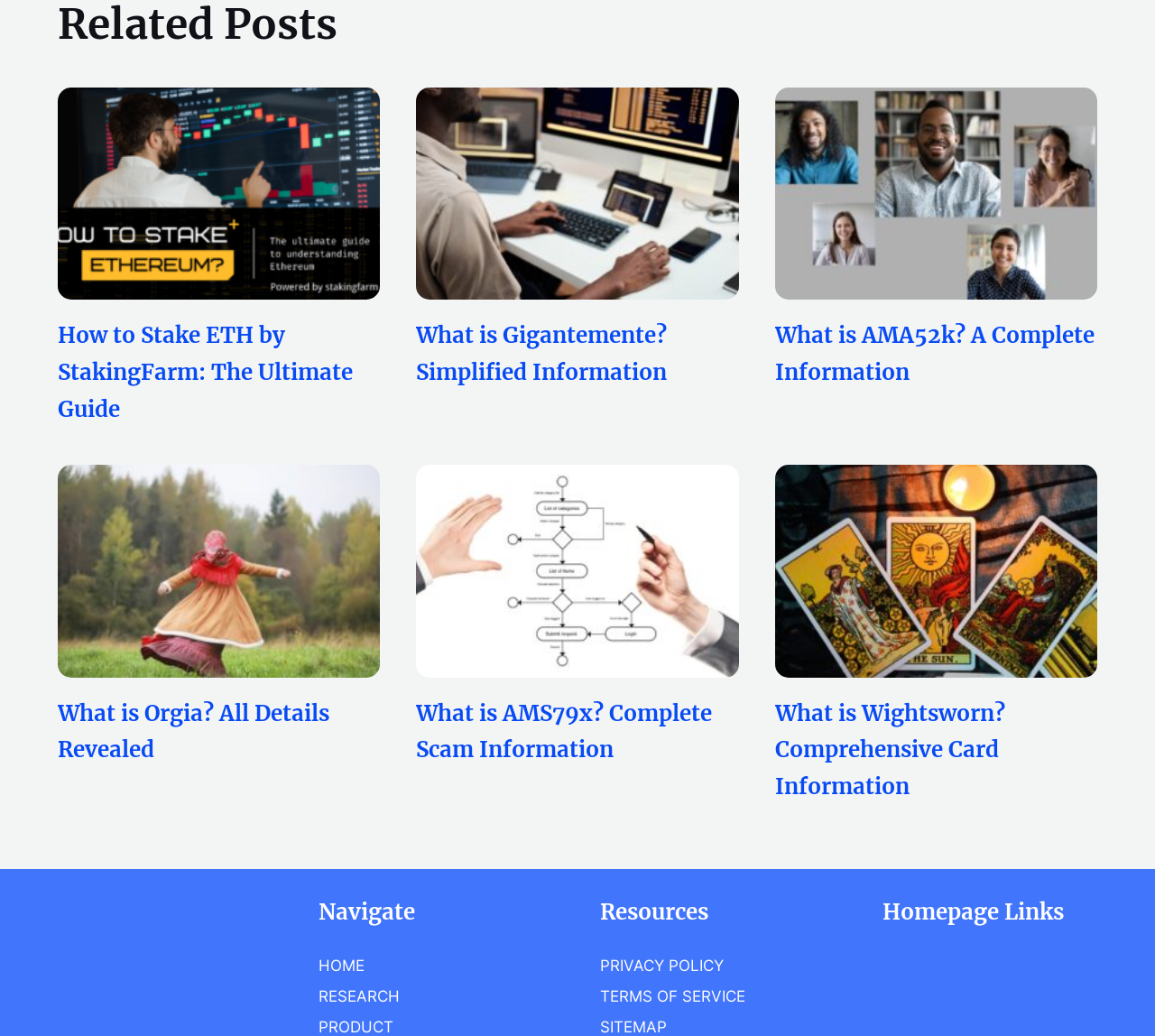What is the position of the 'Navigate' heading?
Respond to the question with a well-detailed and thorough answer.

The 'Navigate' heading has a bounding box coordinate of [0.275, 0.865, 0.48, 0.896], which indicates that it is located at the top-right section of the webpage.